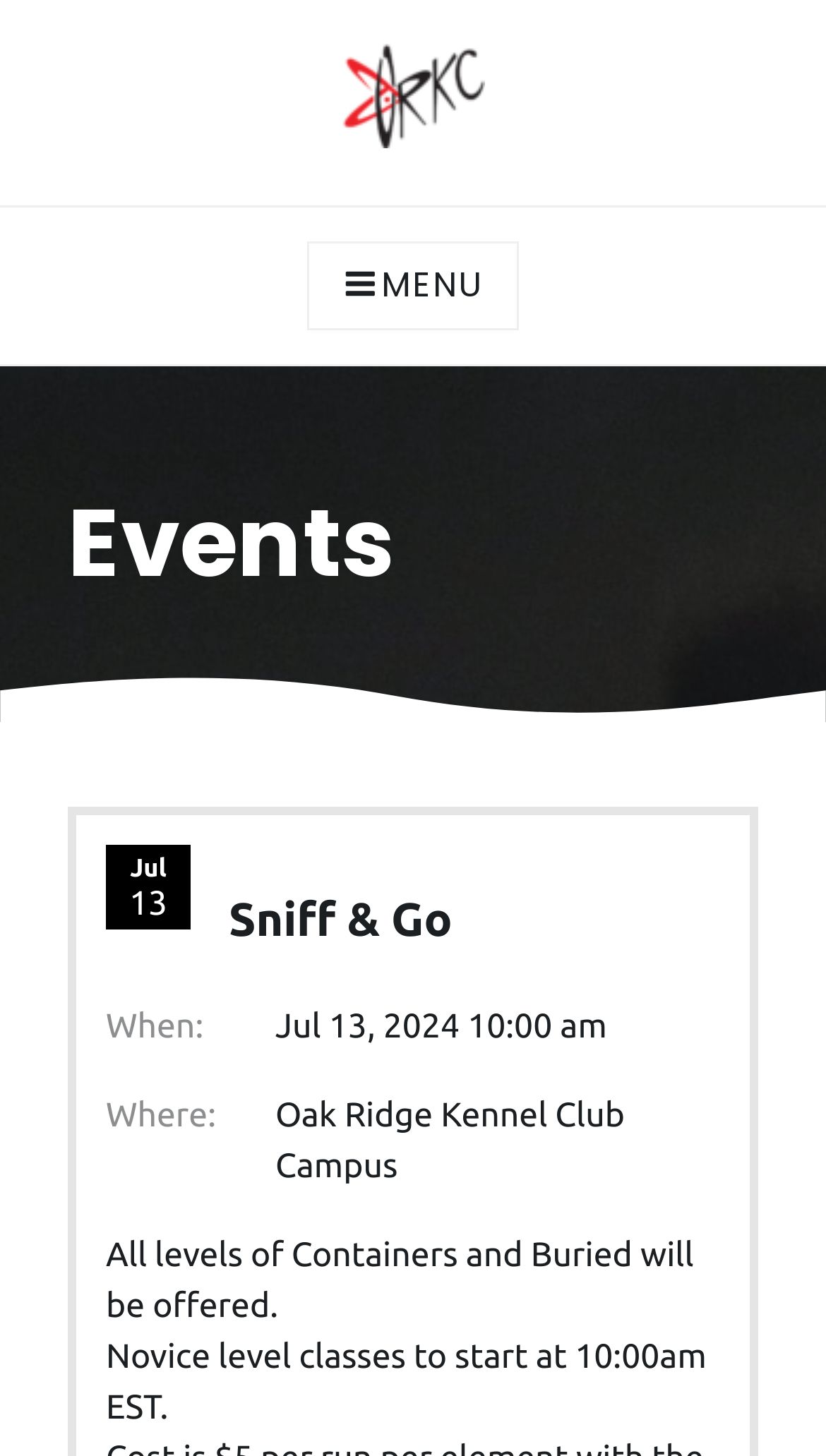Describe all the key features and sections of the webpage thoroughly.

The webpage is about the Oak Ridge Kennel Club's events. At the top, there is a link to the Oak Ridge Kennel Club's homepage, accompanied by an image of the club's logo. Below this, there is a navigation menu labeled "Top Menu" with a button to expand or collapse it.

The main content of the page is an article section that takes up most of the page. It has a heading that reads "Events" in a prominent font. Below this heading, there is an image that spans the entire width of the page.

On top of this image, there are several pieces of text and a time element. The text includes the month "Jul", a heading that reads "Sniff & Go", and several paragraphs of information about the event. The information includes the date and time of the event, "Jul 13, 2024 10:00 am", the location, "Oak Ridge Kennel Club Campus", and details about the classes being offered.

There are two links on the page, one at the top with the text "Oak Ridge Kennel Club" and another with the text "OAK RIDGE KENNEL CLUB" at the top left corner of the page.